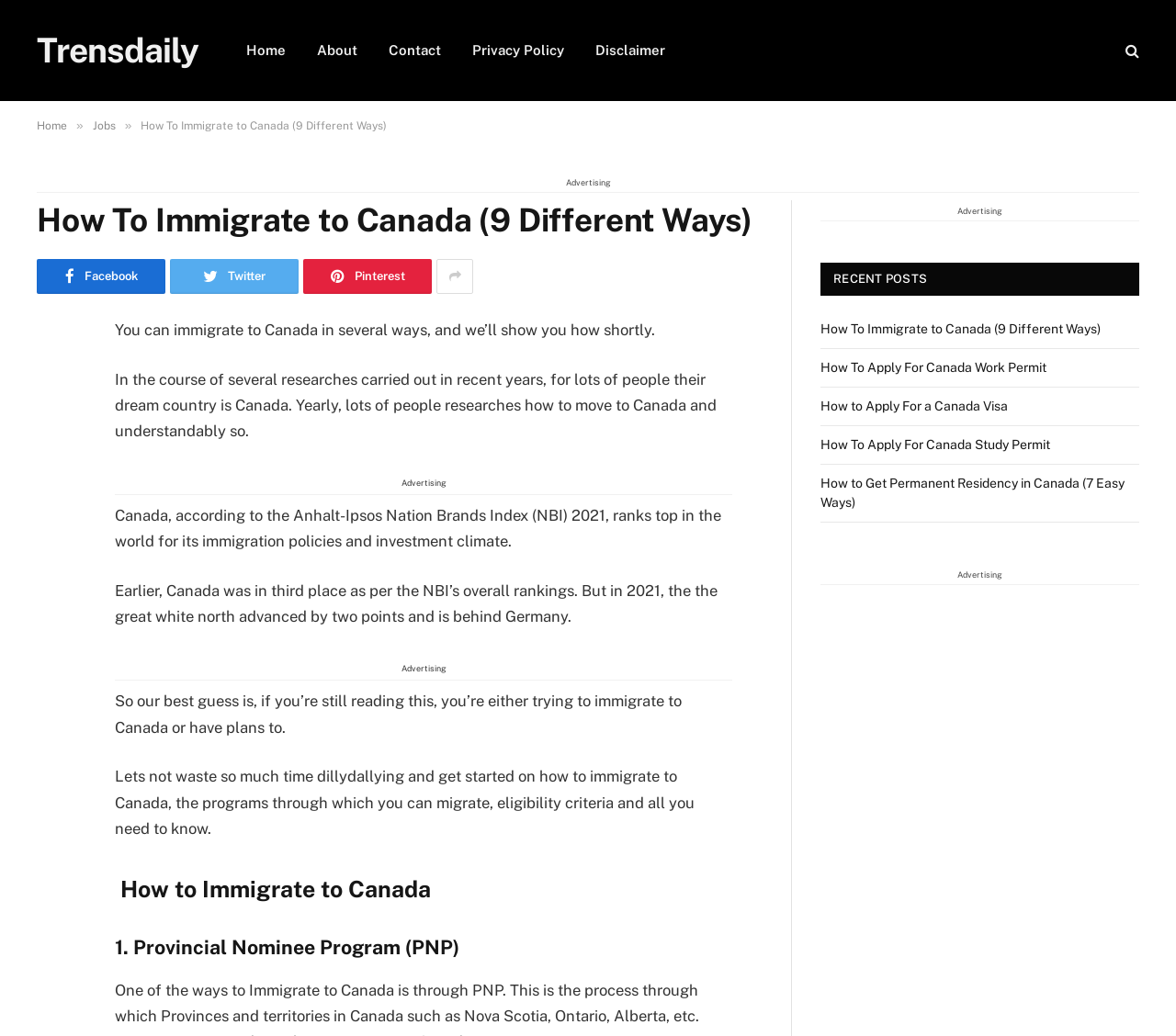Please determine the bounding box coordinates for the UI element described here. Use the format (top-left x, top-left y, bottom-right x, bottom-right y) with values bounded between 0 and 1: title="Search"

[0.954, 0.029, 0.969, 0.069]